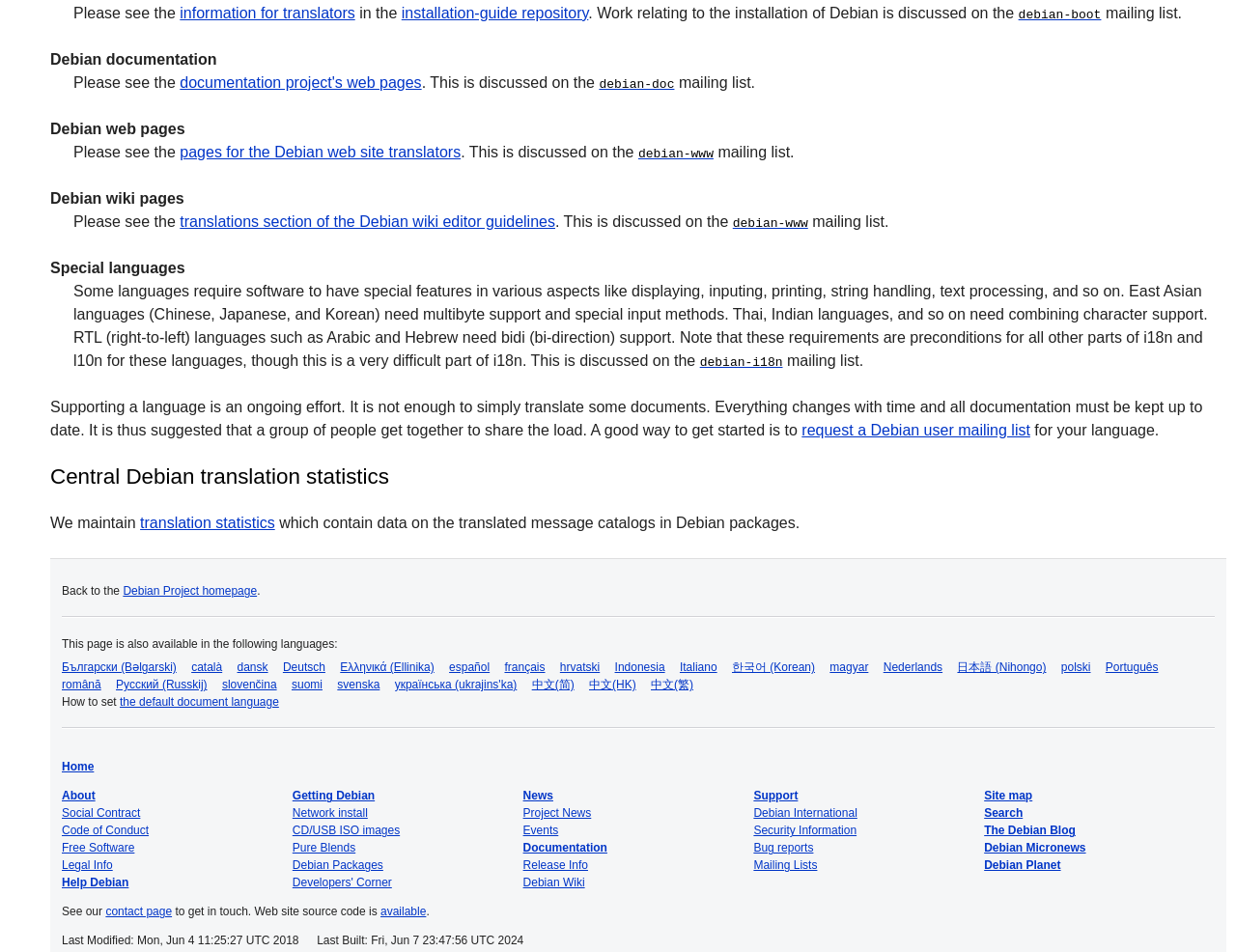Locate the bounding box coordinates of the element to click to perform the following action: 'request a Debian user mailing list'. The coordinates should be given as four float values between 0 and 1, in the form of [left, top, right, bottom].

[0.649, 0.443, 0.833, 0.46]